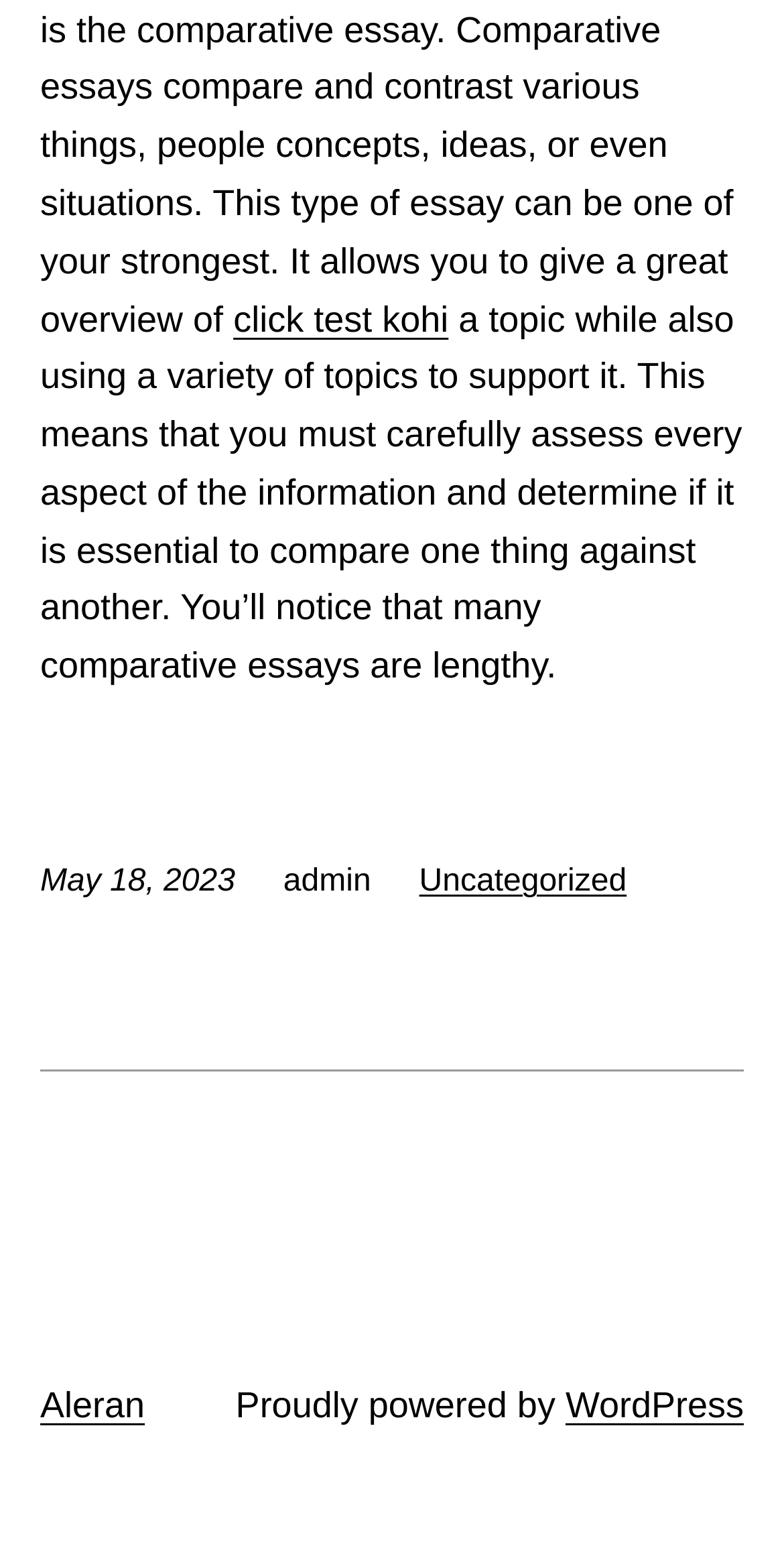Using a single word or phrase, answer the following question: 
Who is the author of the article?

admin